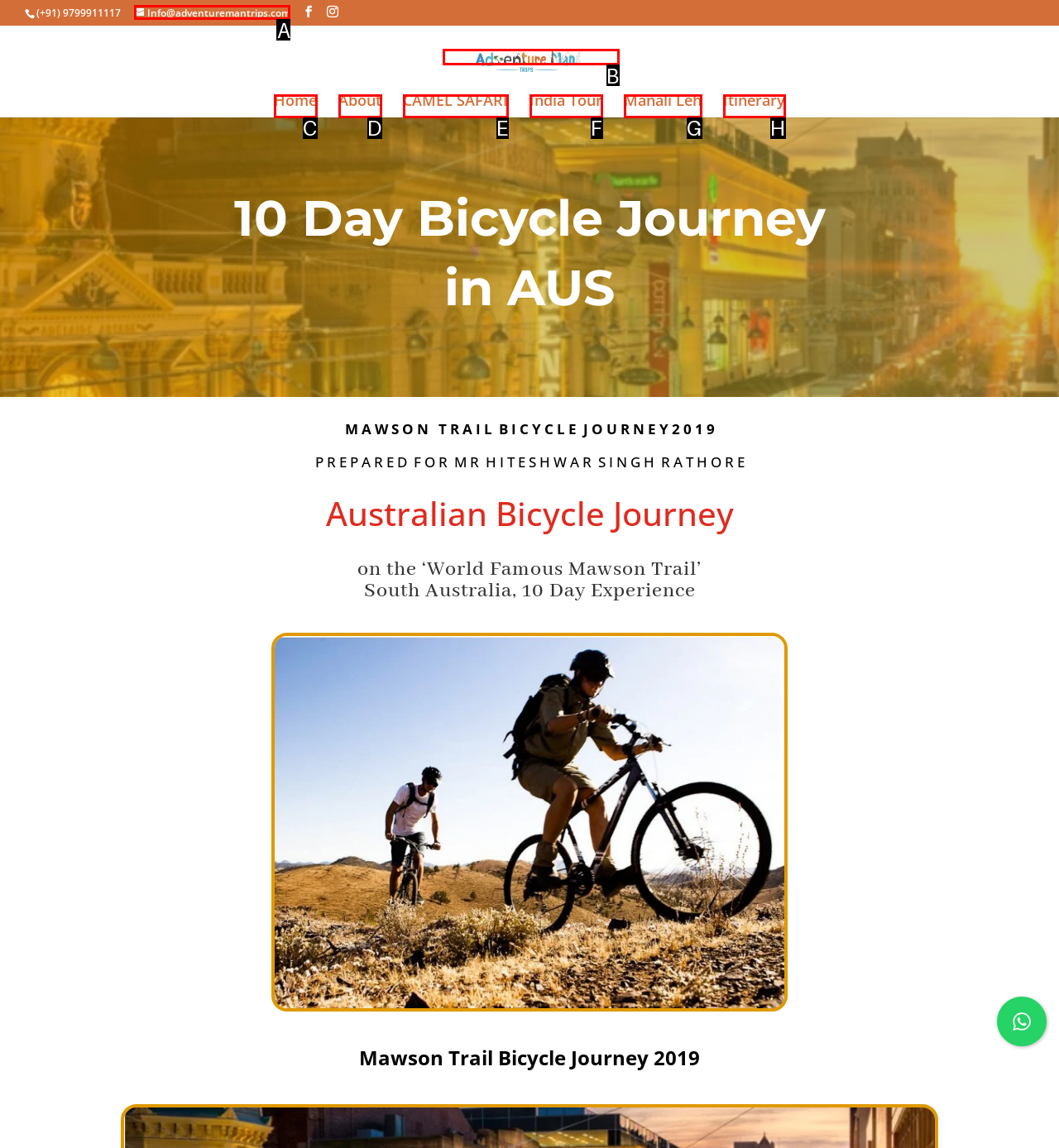Identify the letter of the UI element needed to carry out the task: Send an email to Info@adventuremantrips.com
Reply with the letter of the chosen option.

A